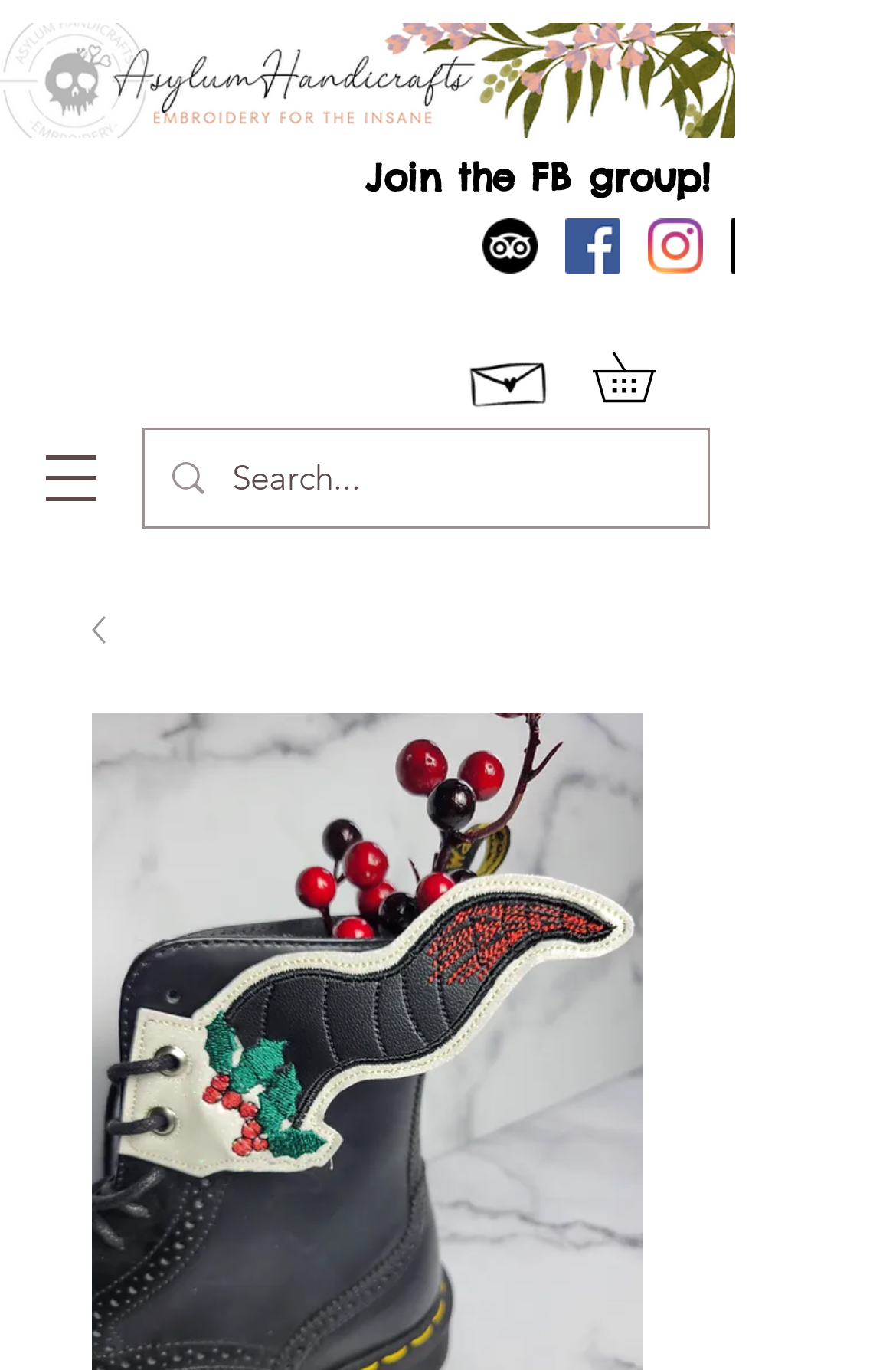Respond to the question below with a single word or phrase: What is the purpose of the 'Open navigation menu' button?

Open navigation menu